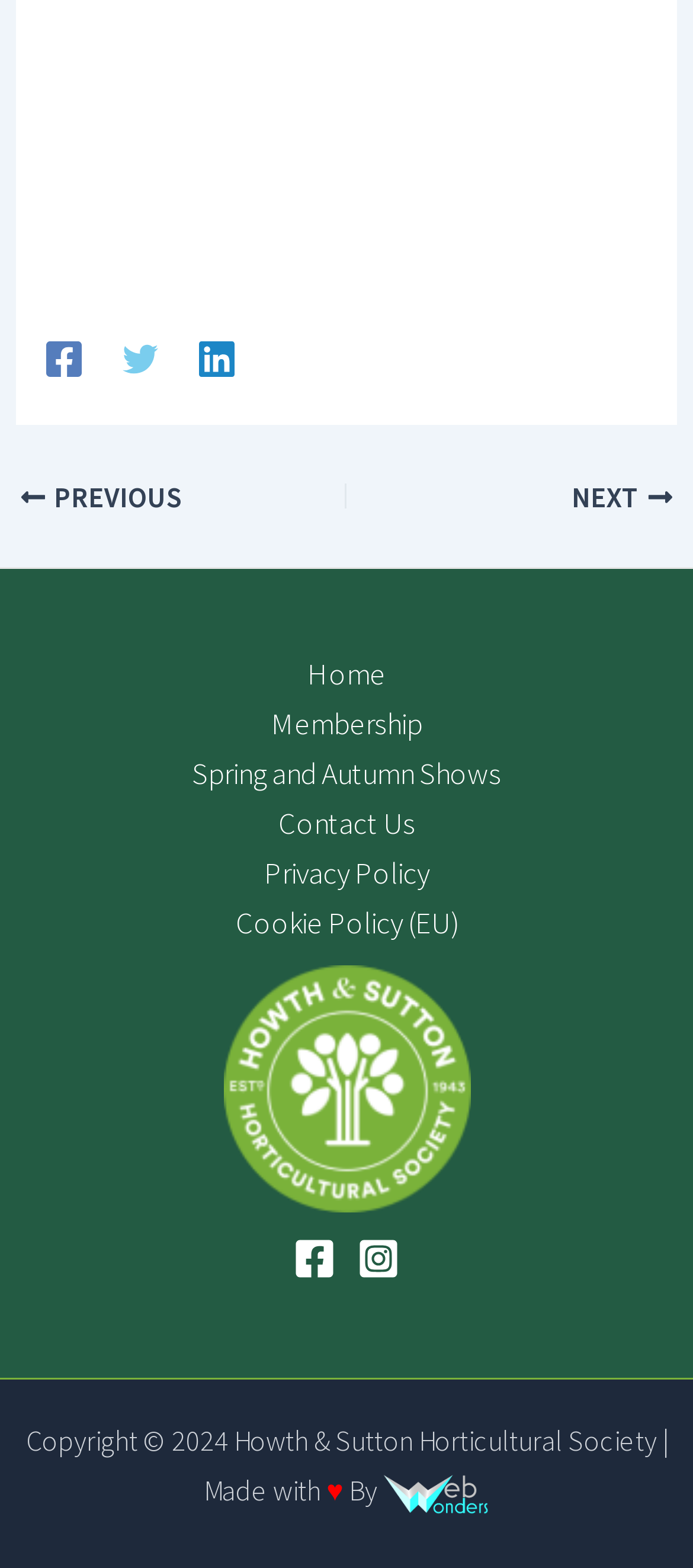What is the last item in the site navigation?
Can you offer a detailed and complete answer to this question?

I looked at the site navigation section and found the last item, which is 'Cookie Policy (EU)'.